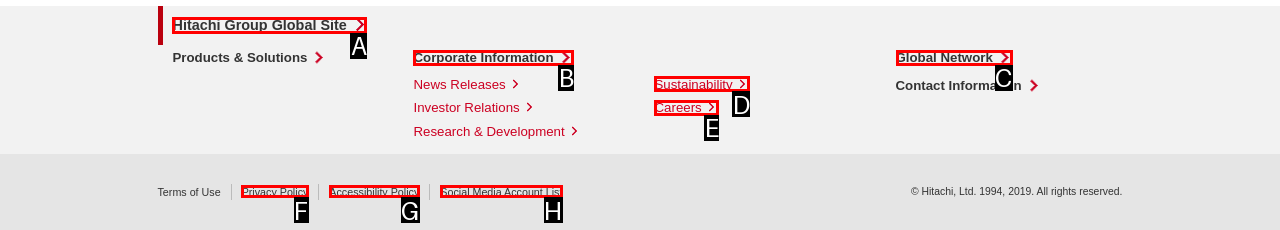Identify the HTML element to click to execute this task: visit the About page Respond with the letter corresponding to the proper option.

None